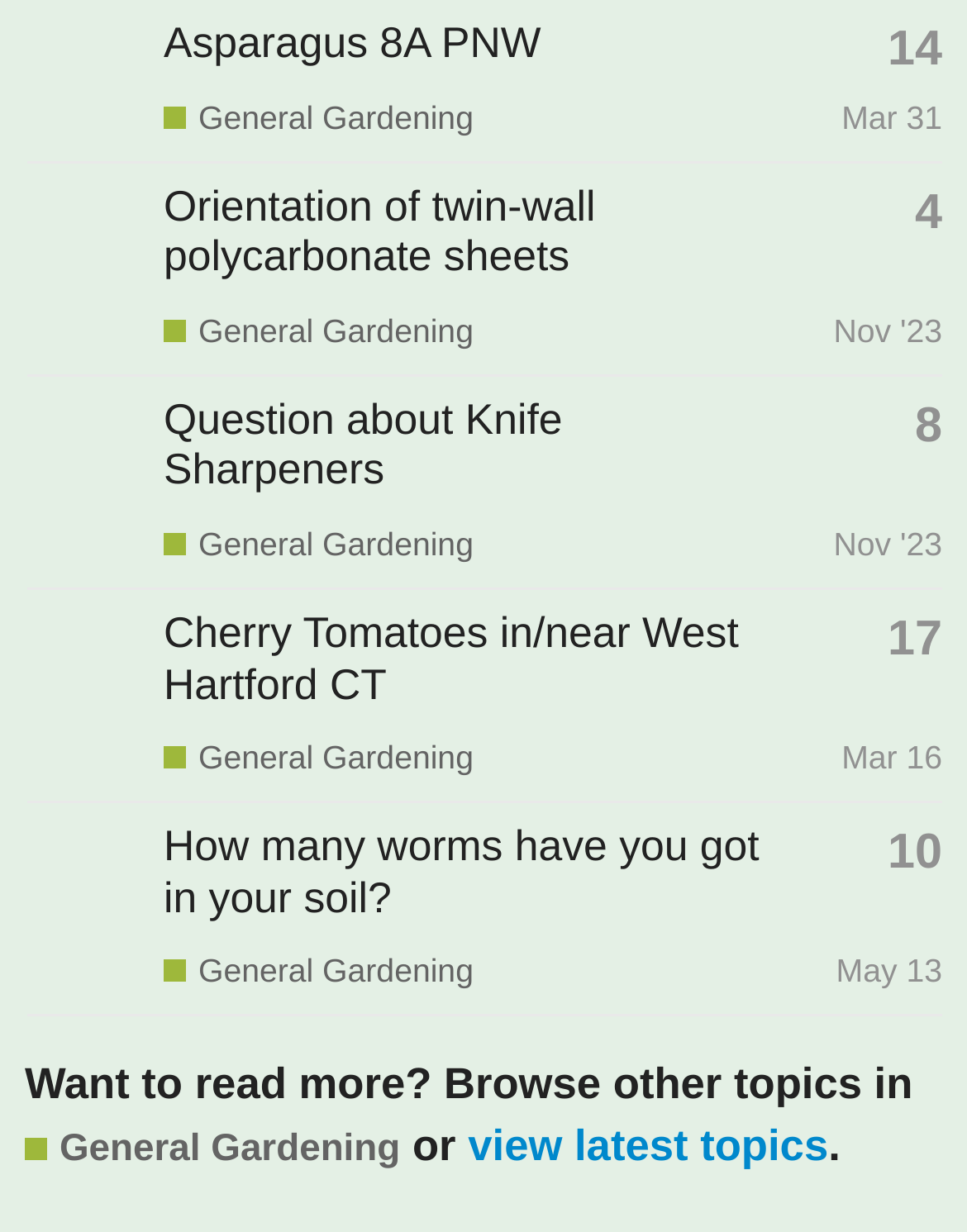Please identify the bounding box coordinates of the region to click in order to complete the given instruction: "Read the 'Cherry Tomatoes in/near West Hartford CT' topic". The coordinates should be four float numbers between 0 and 1, i.e., [left, top, right, bottom].

[0.028, 0.52, 0.144, 0.554]